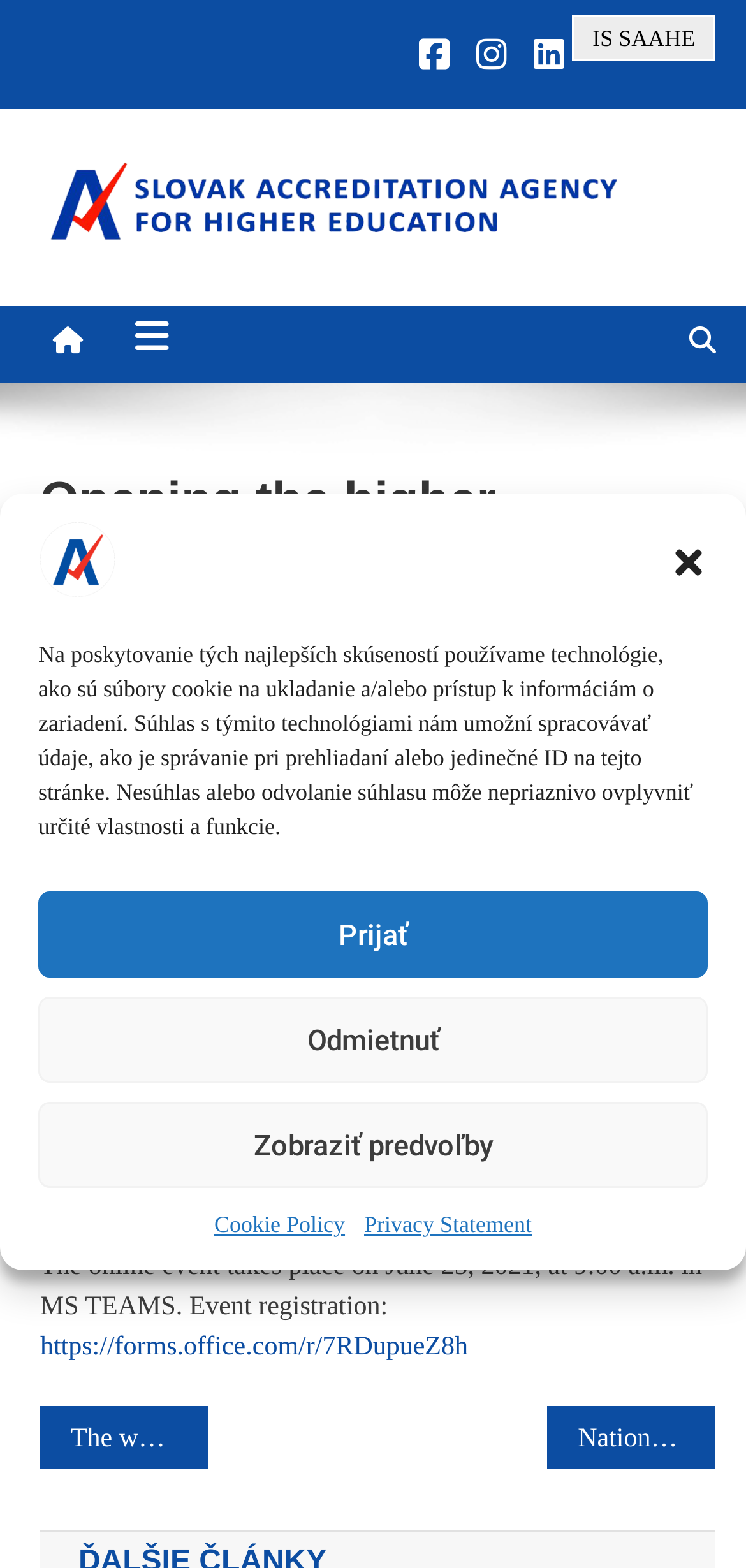How many links are there in the top navigation bar?
Based on the image, respond with a single word or phrase.

5